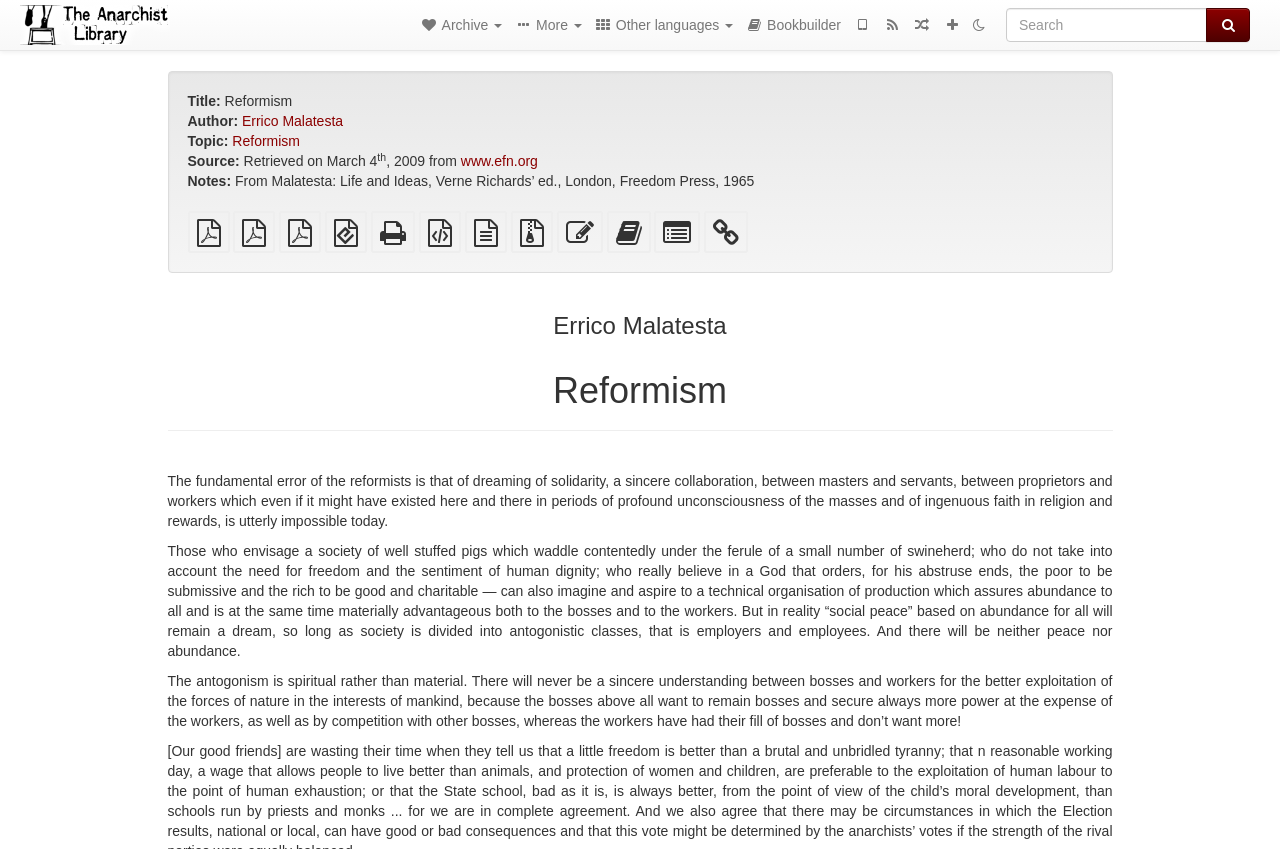Kindly determine the bounding box coordinates of the area that needs to be clicked to fulfill this instruction: "Go to The Anarchist Library".

[0.012, 0.018, 0.137, 0.037]